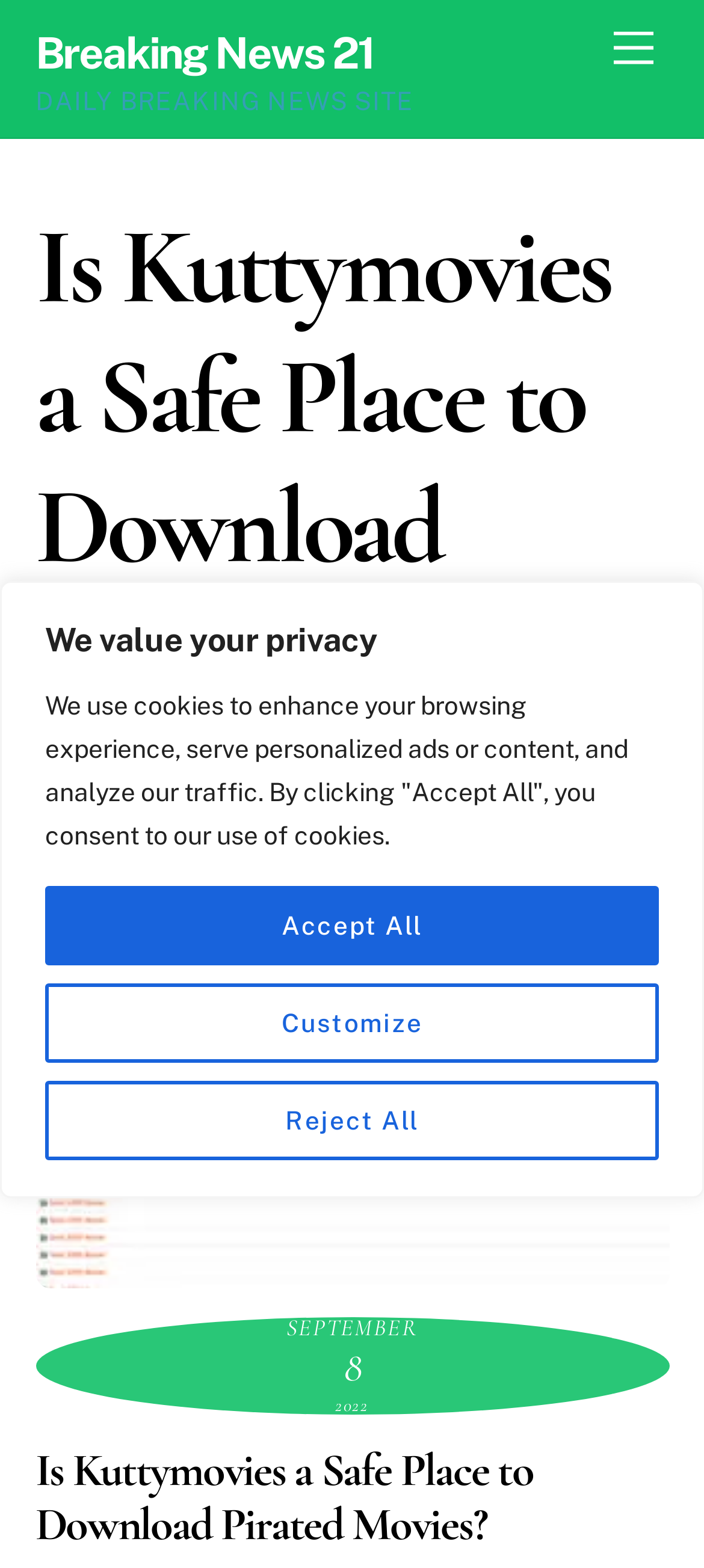What is the topic of the main article?
Please respond to the question with a detailed and well-explained answer.

I found the topic of the main article by examining the heading element with the text 'Is Kuttymovies a Safe Place to Download Pirated Movies?' which is prominently displayed on the webpage.